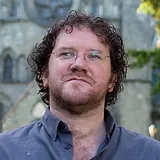Provide a one-word or brief phrase answer to the question:
What is the focus of the Corrymeela Community?

Peace and reconciliation